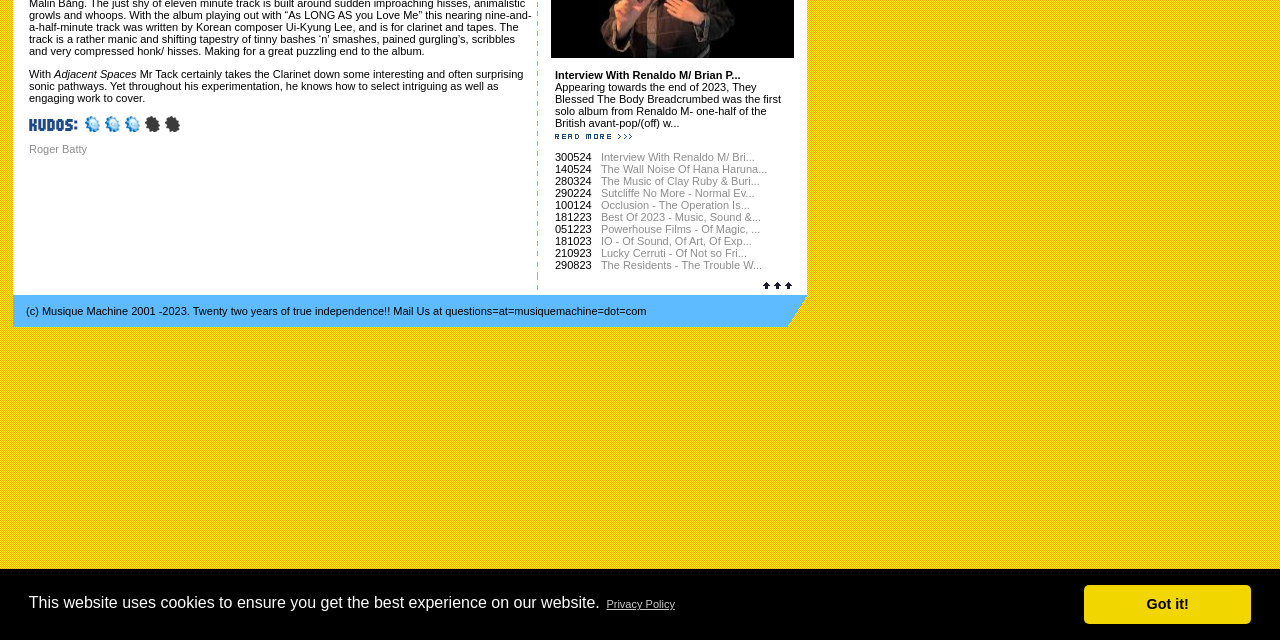For the given element description Got it!, determine the bounding box coordinates of the UI element. The coordinates should follow the format (top-left x, top-left y, bottom-right x, bottom-right y) and be within the range of 0 to 1.

[0.847, 0.913, 0.978, 0.975]